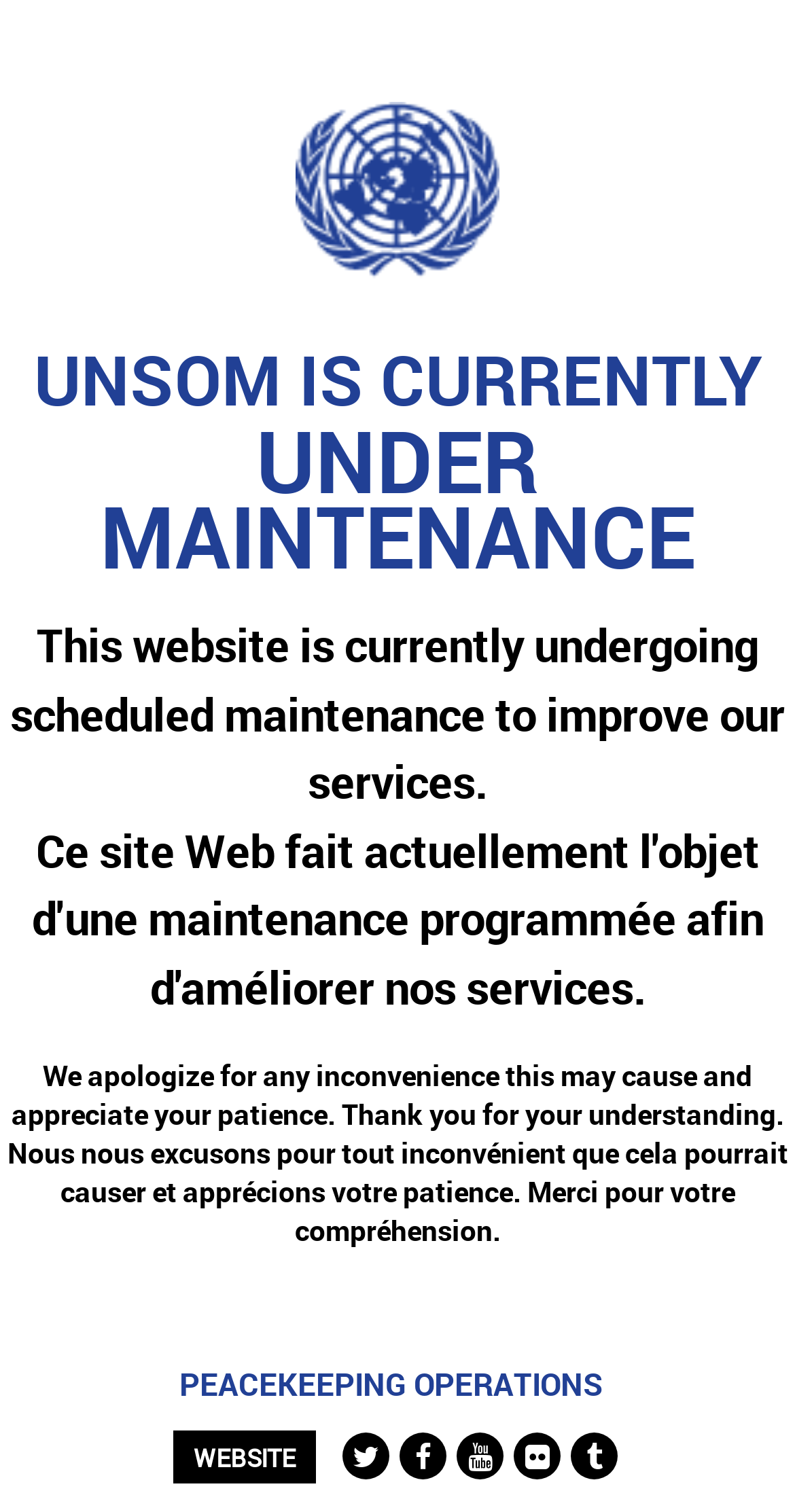Give a short answer using one word or phrase for the question:
What is the language of the second paragraph?

French